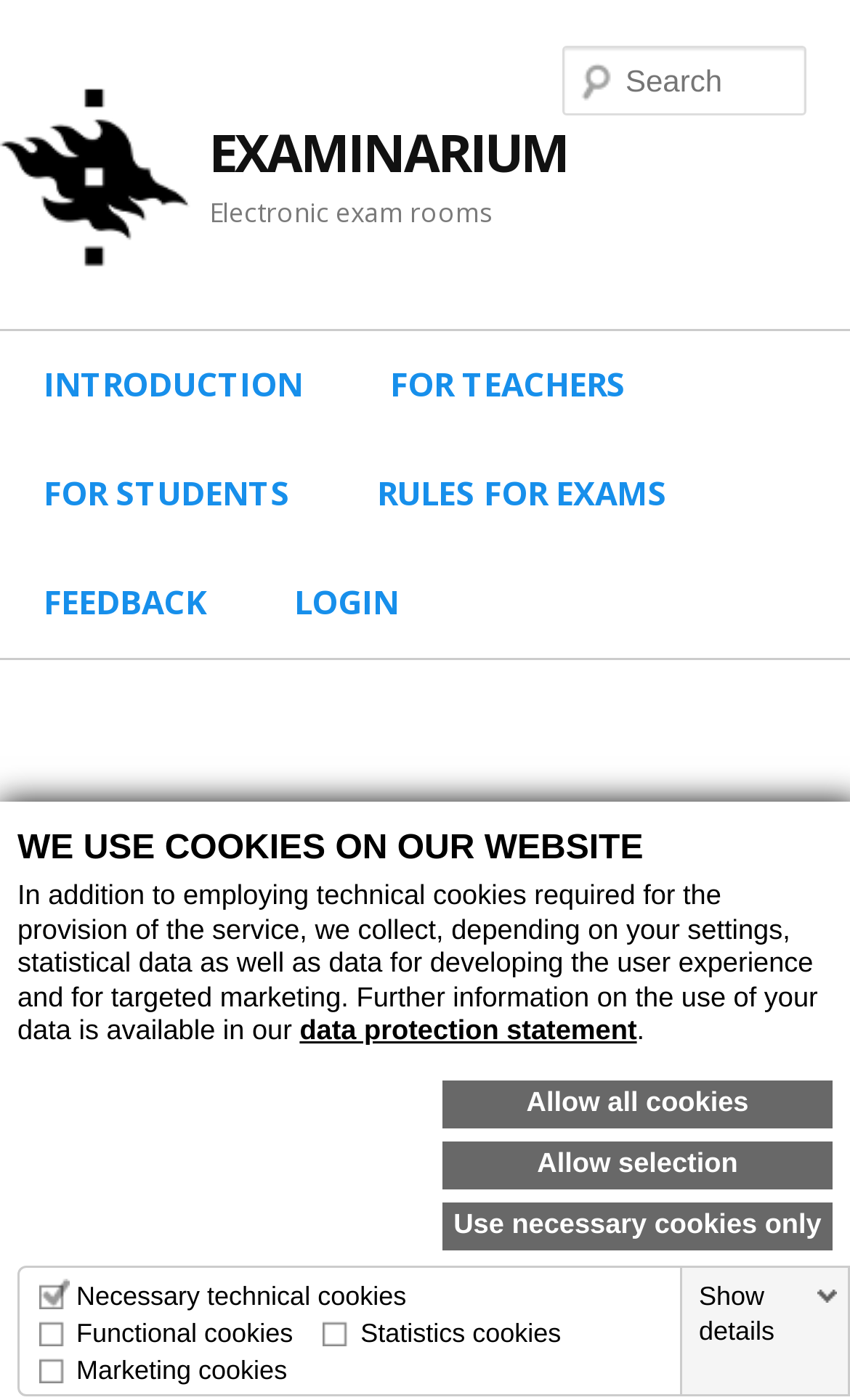Can you determine the bounding box coordinates of the area that needs to be clicked to fulfill the following instruction: "View rules for exams"?

[0.392, 0.315, 0.836, 0.393]